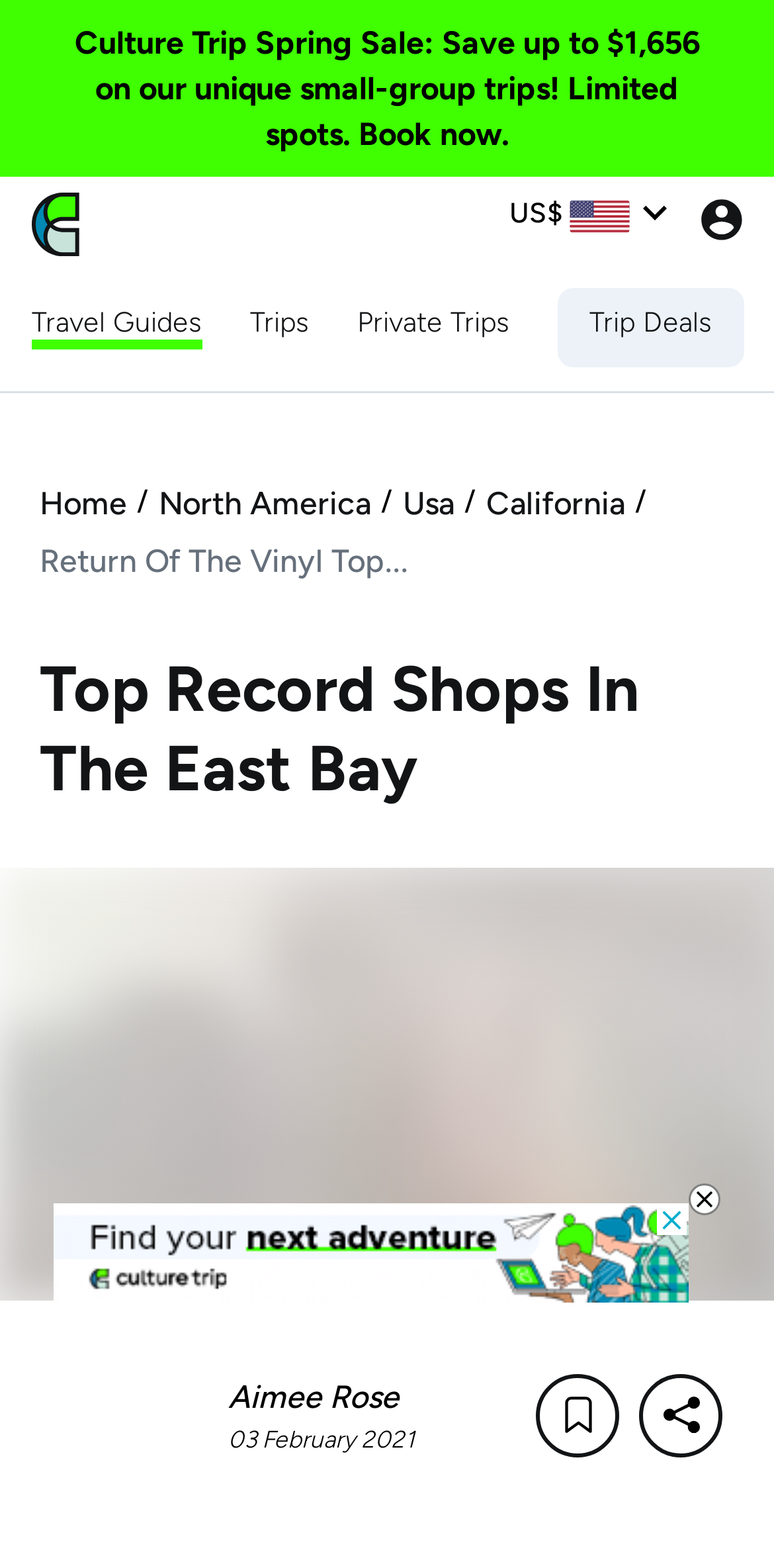Please find the bounding box coordinates for the clickable element needed to perform this instruction: "Click the Culture Trip logo".

[0.041, 0.129, 0.103, 0.153]